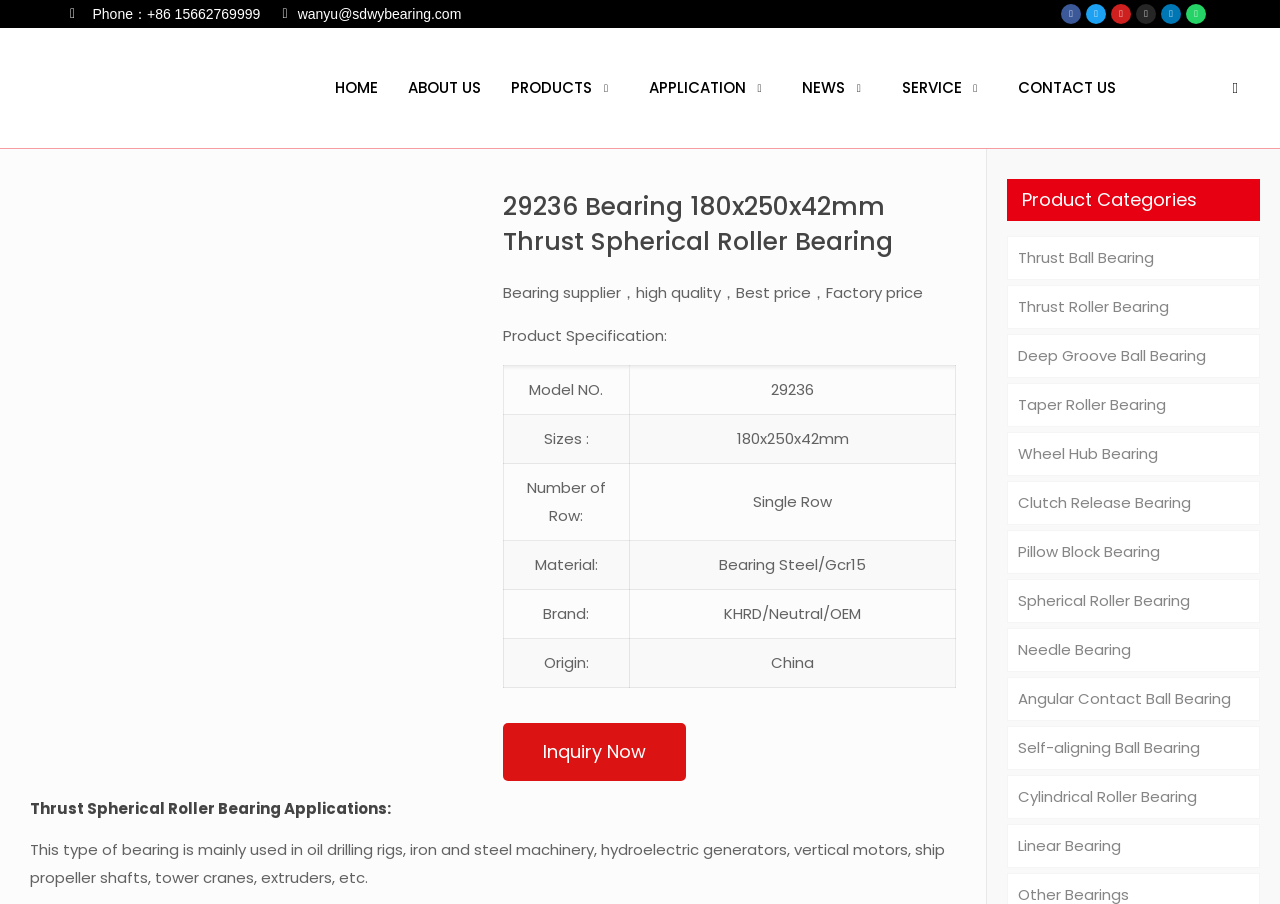Find the bounding box coordinates for the UI element that matches this description: "Deep Groove Ball Bearing".

[0.786, 0.369, 0.984, 0.418]